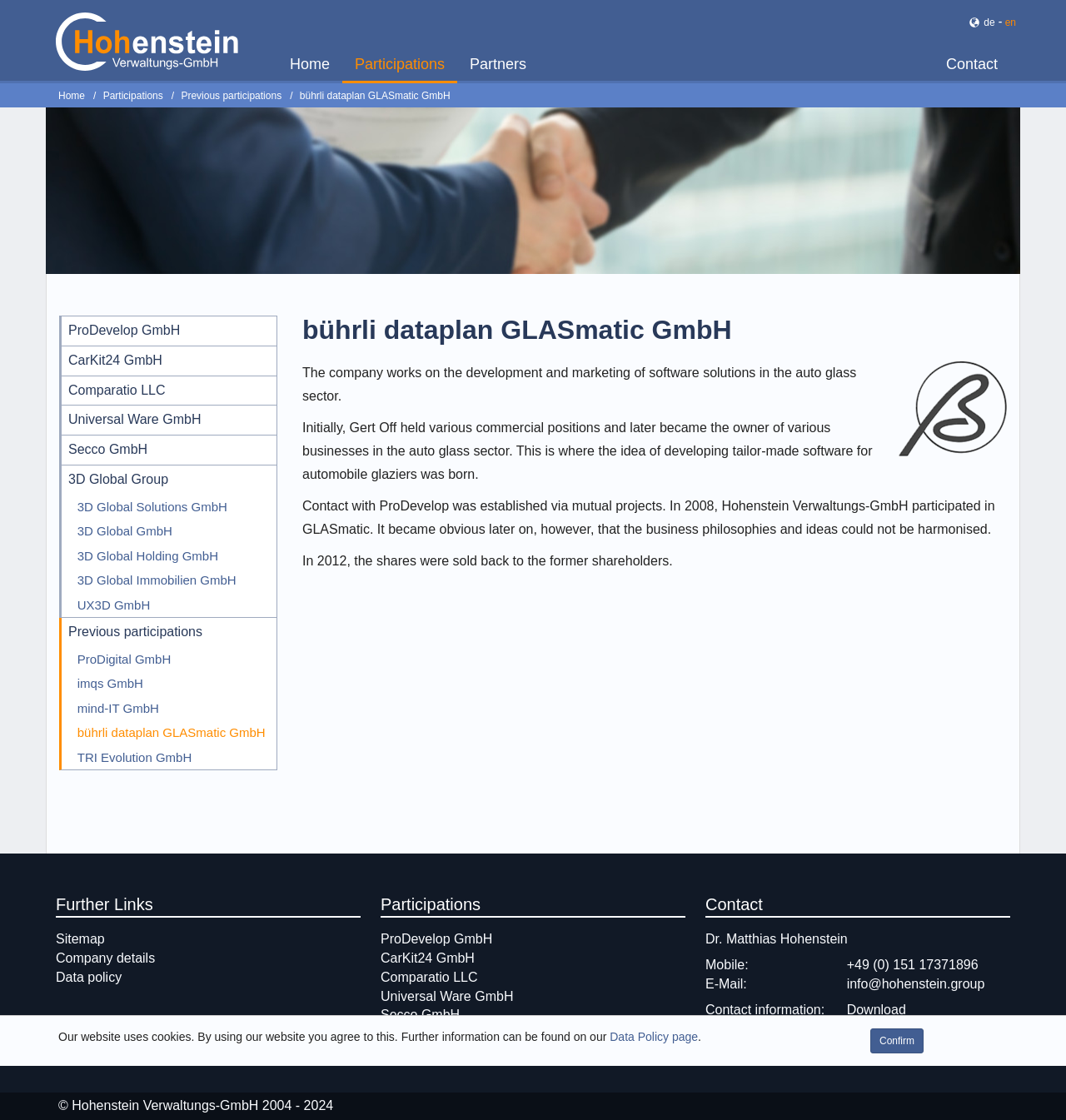How many languages are available on the website?
Look at the image and answer the question using a single word or phrase.

2